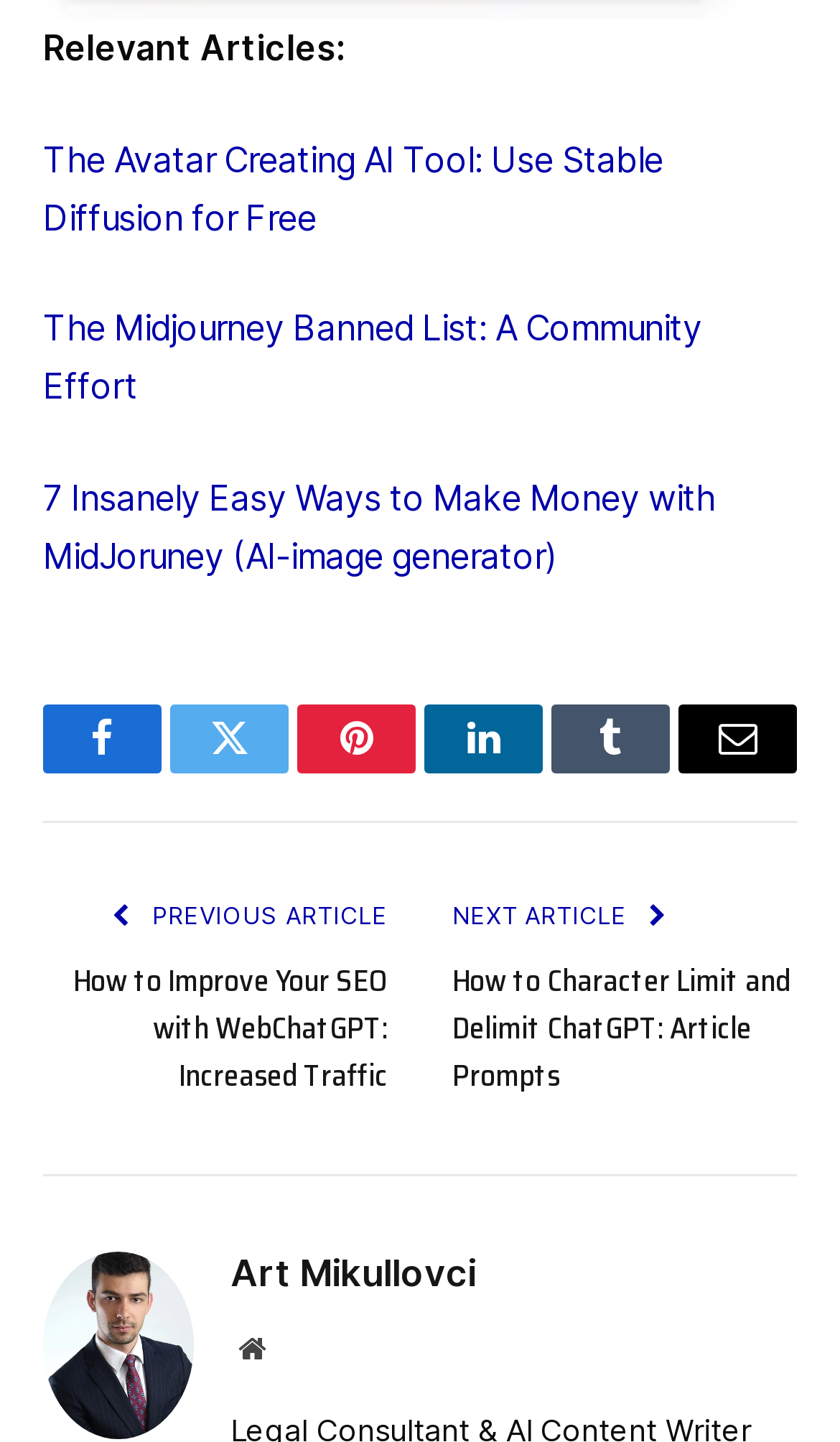Please determine the bounding box coordinates of the area that needs to be clicked to complete this task: 'View the previous article'. The coordinates must be four float numbers between 0 and 1, formatted as [left, top, right, bottom].

[0.173, 0.625, 0.462, 0.646]